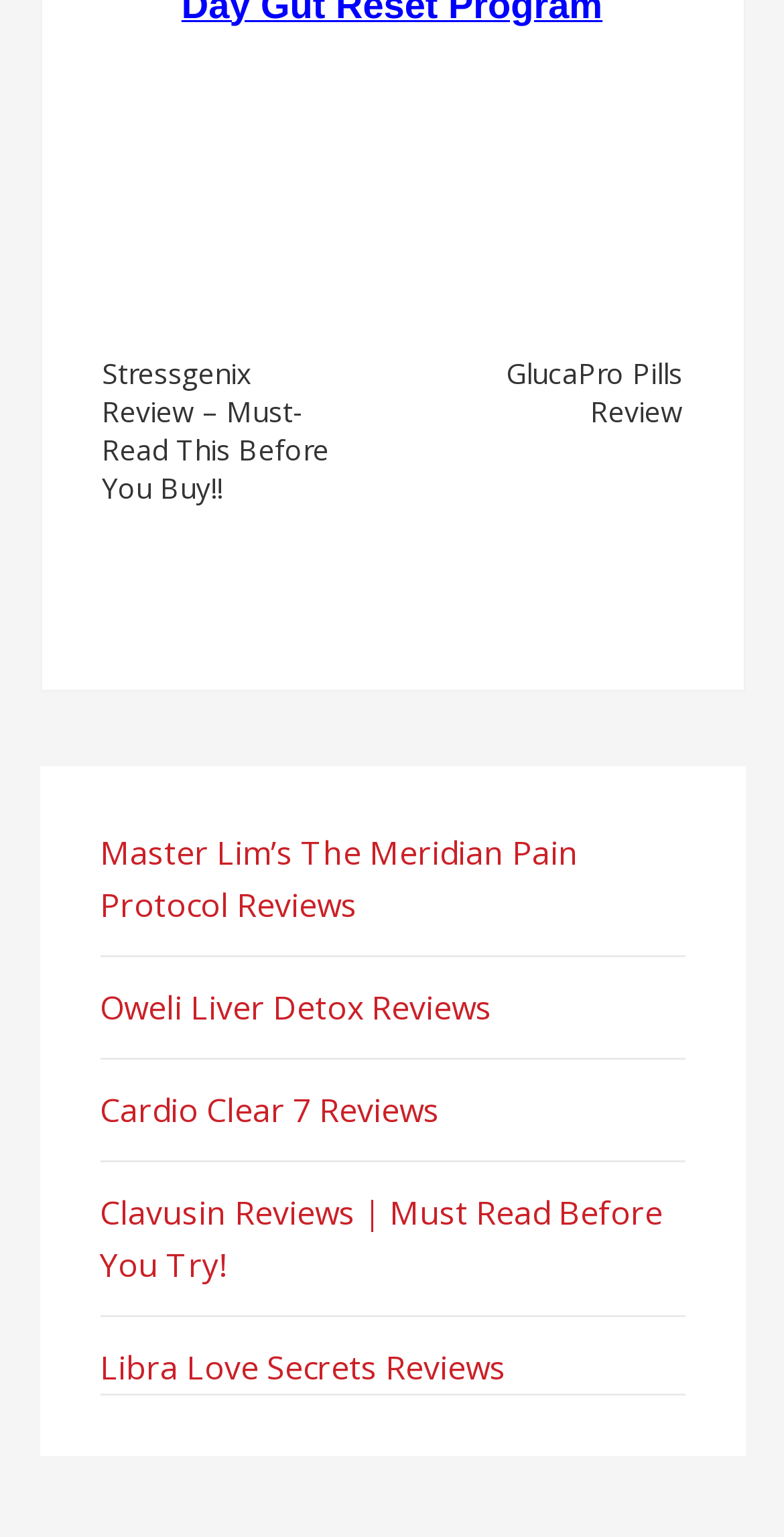Find and provide the bounding box coordinates for the UI element described here: "Cardio Clear 7 Reviews". The coordinates should be given as four float numbers between 0 and 1: [left, top, right, bottom].

[0.127, 0.708, 0.56, 0.737]